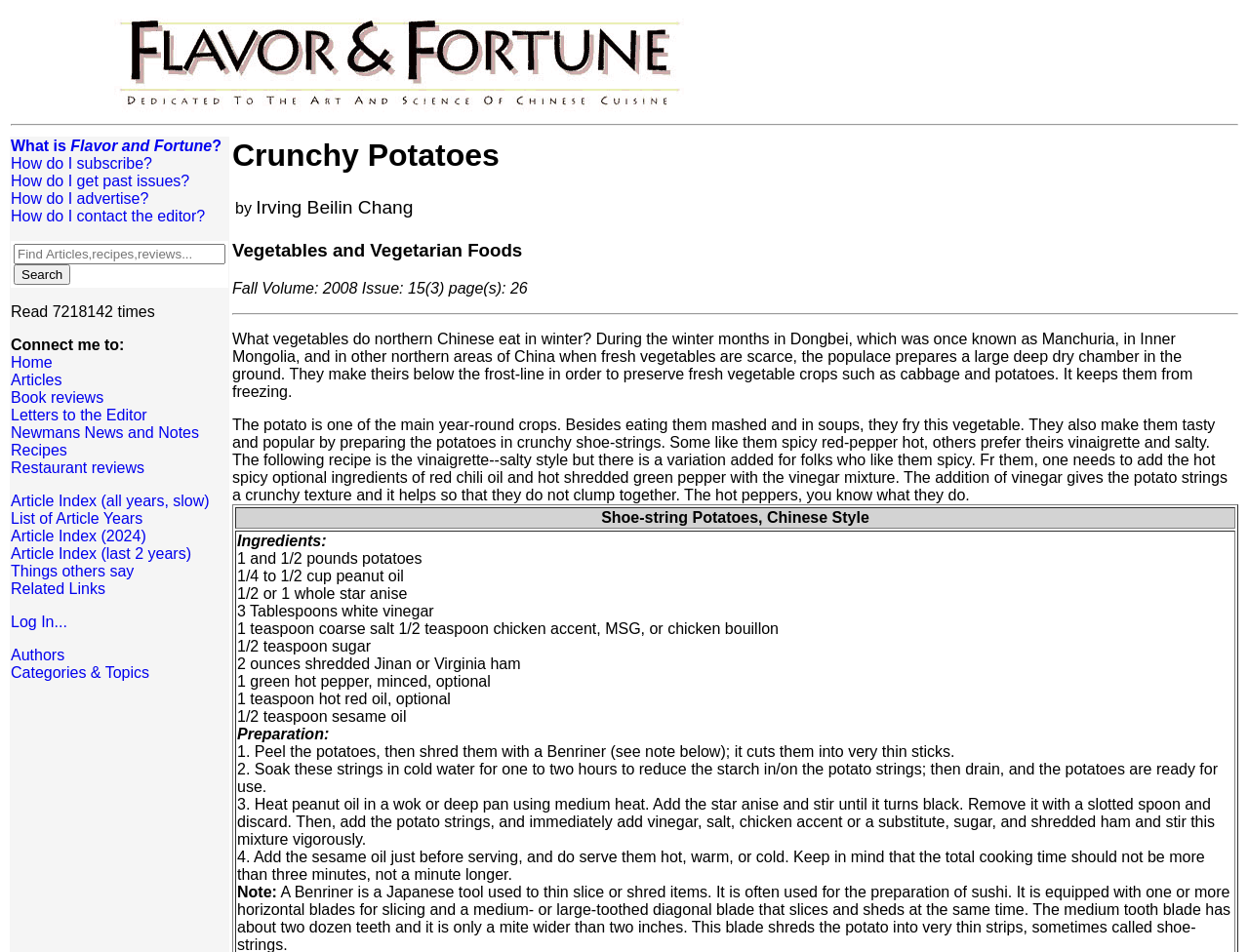What is the purpose of the search box?
Using the visual information, reply with a single word or short phrase.

Find articles, recipes, reviews